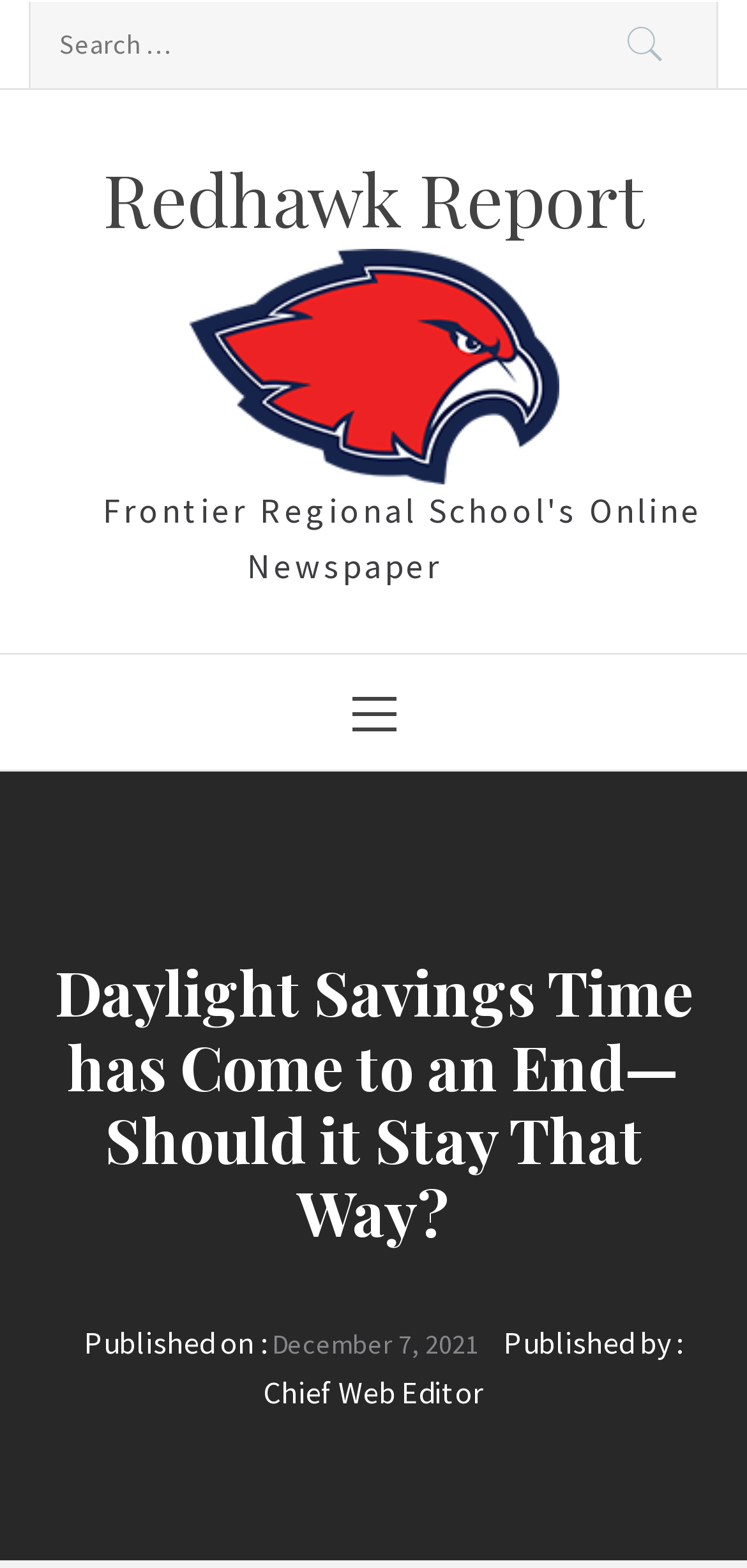What is the primary menu?
Answer the question in as much detail as possible.

I inferred that the primary menu is a menu by looking at the text 'Primary Menu' and the generic element with the same name, which suggests that it is a menu that provides access to other parts of the website.